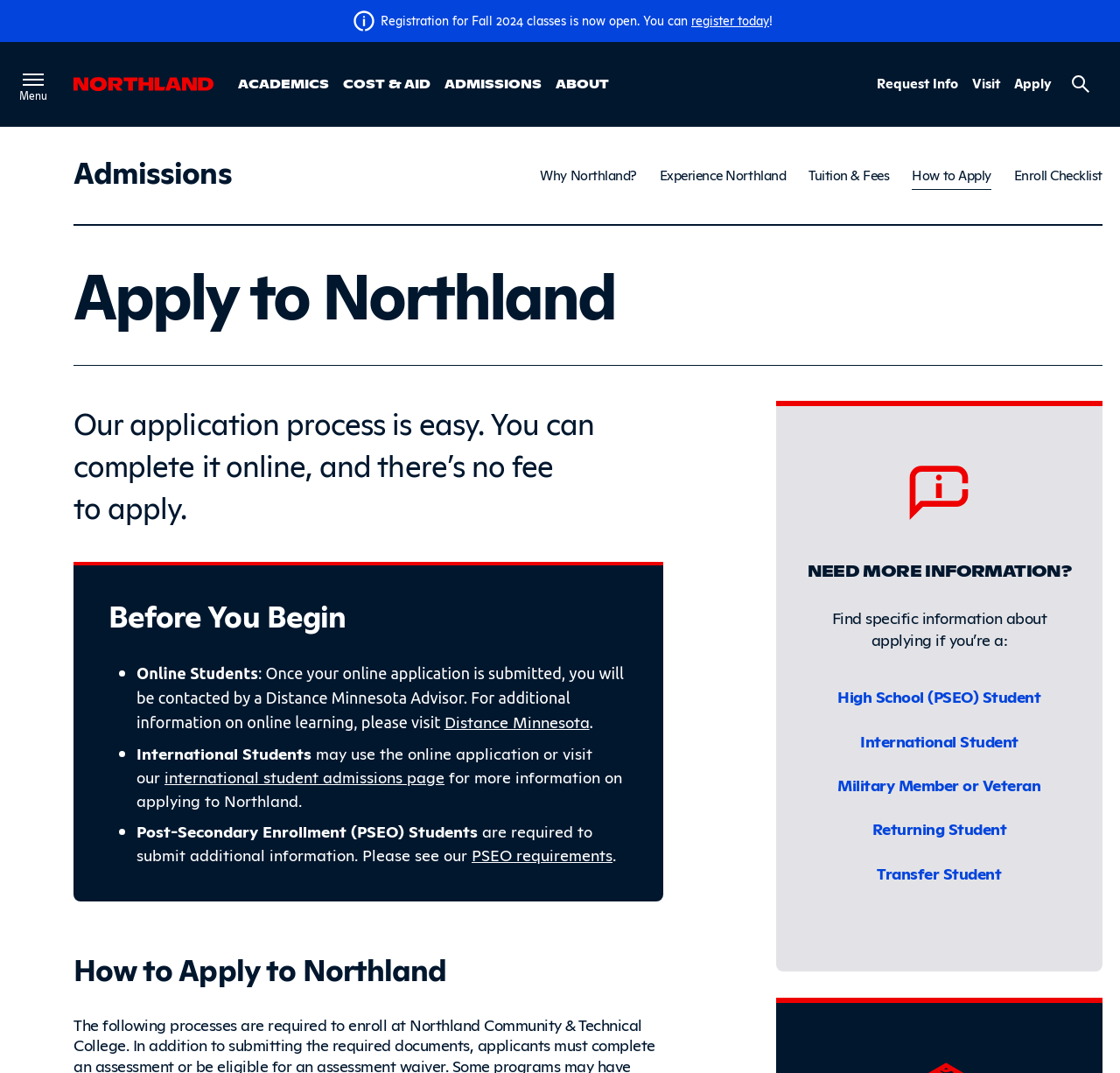Please locate the bounding box coordinates of the element that should be clicked to achieve the given instruction: "register today".

[0.617, 0.011, 0.687, 0.026]